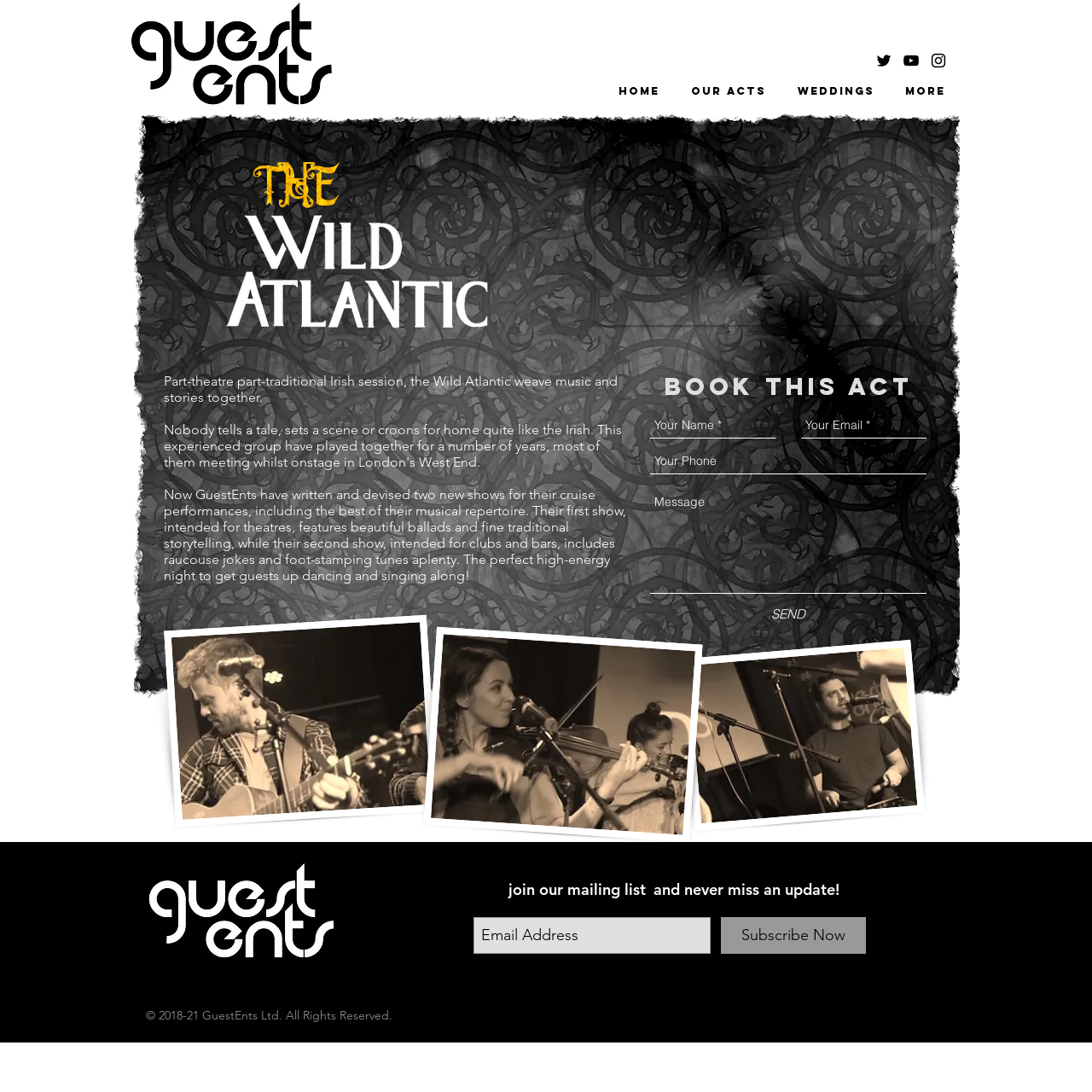Identify the bounding box coordinates of the clickable section necessary to follow the following instruction: "Enter your name". The coordinates should be presented as four float numbers from 0 to 1, i.e., [left, top, right, bottom].

[0.595, 0.378, 0.71, 0.402]